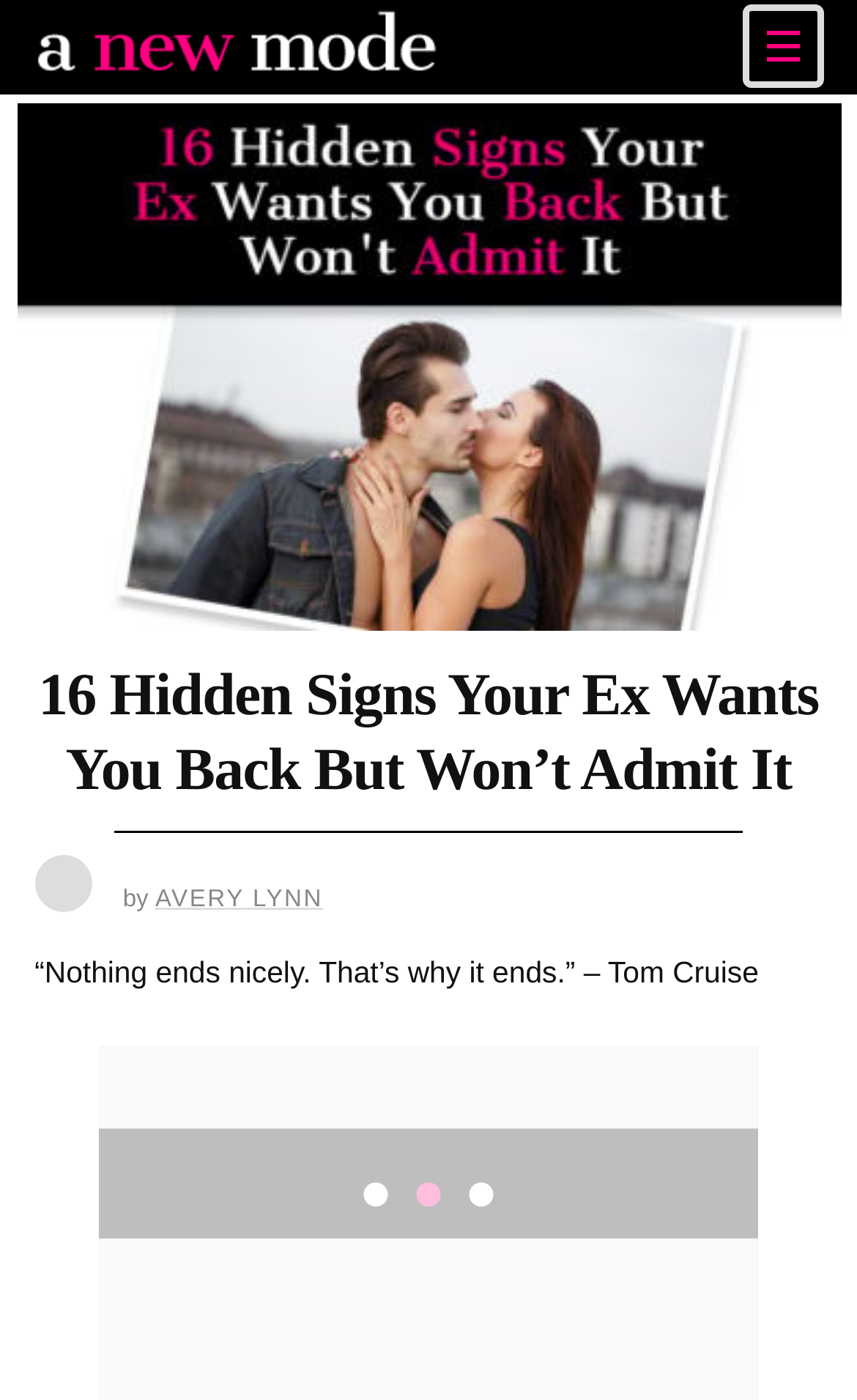Give the bounding box coordinates for the element described by: "a new mode".

[0.019, 0.0, 0.553, 0.064]